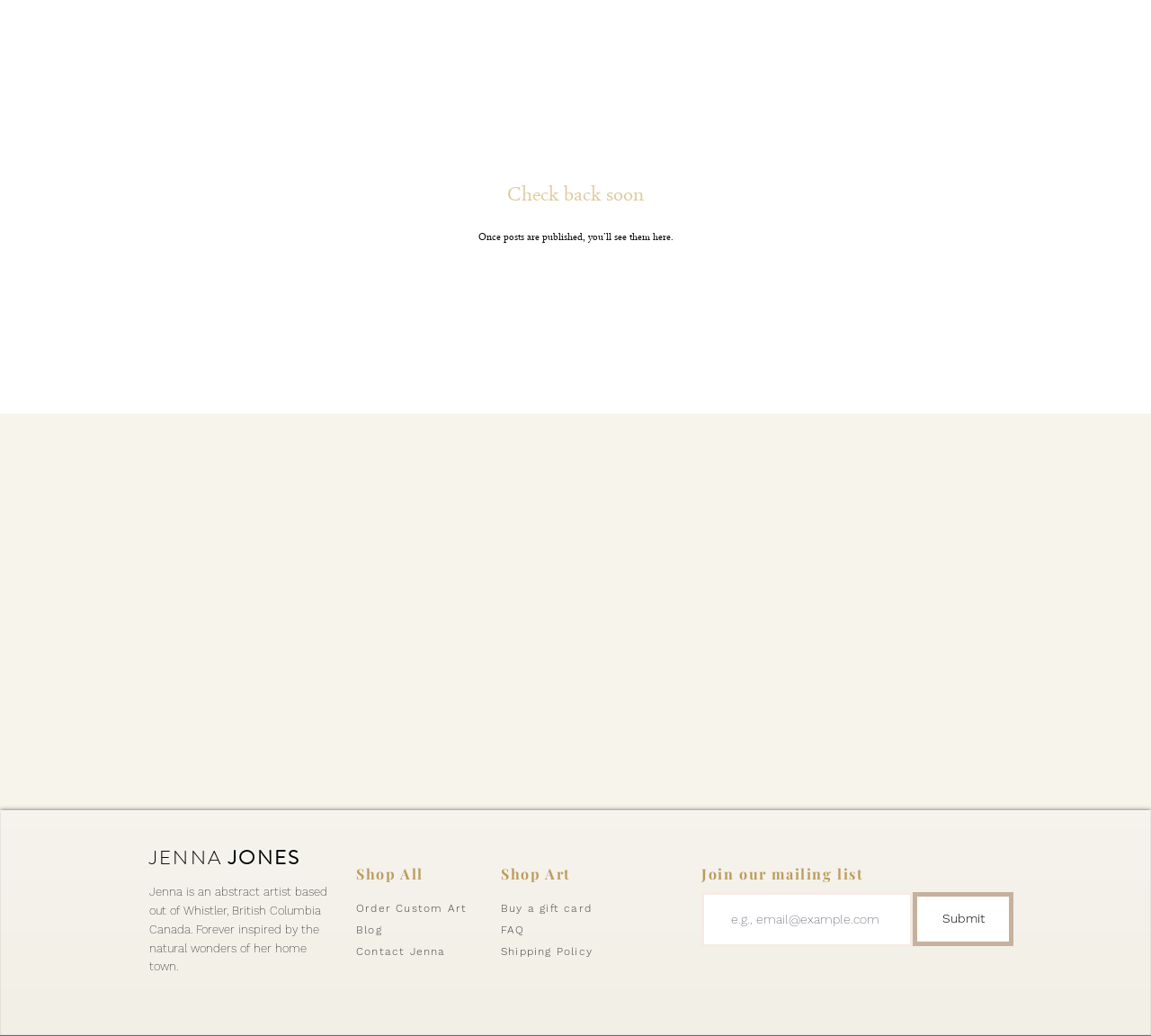Please identify the coordinates of the bounding box for the clickable region that will accomplish this instruction: "Order custom art".

[0.309, 0.87, 0.406, 0.883]